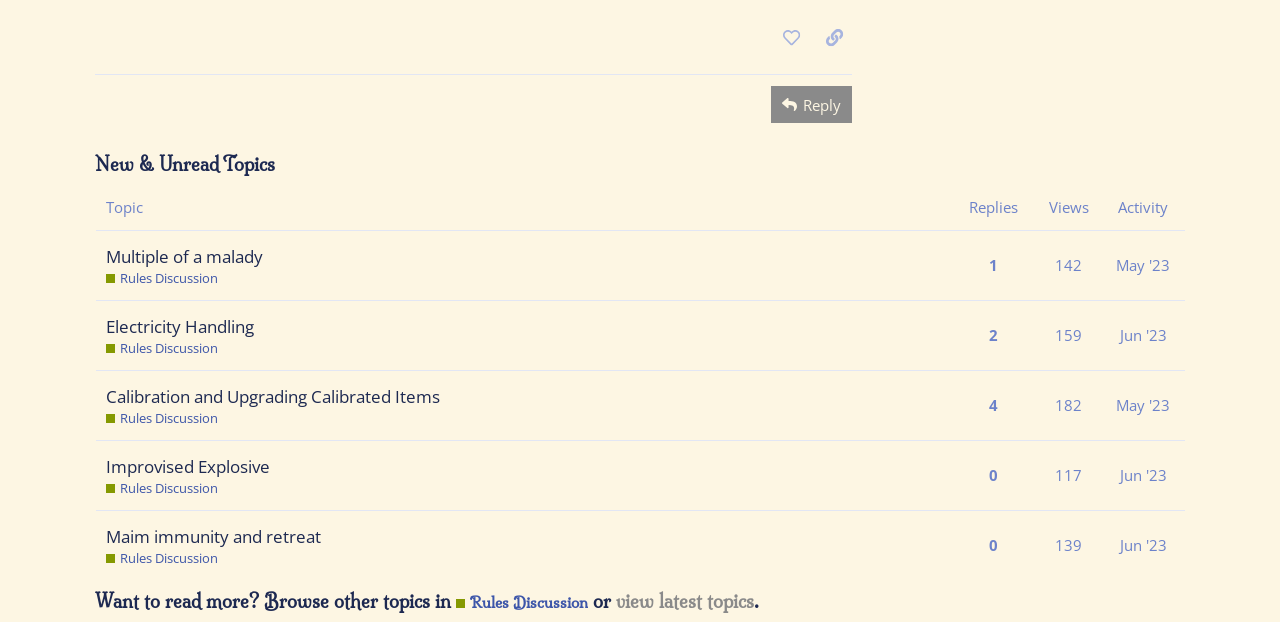Please provide a comprehensive response to the question based on the details in the image: What is the name of the topic with 4 replies?

The topic with 4 replies can be found by looking at the gridcell with the text 'This topic has 4 replies' and tracing it back to the corresponding topic title, which is 'Calibration and Upgrading Calibrated Items'.